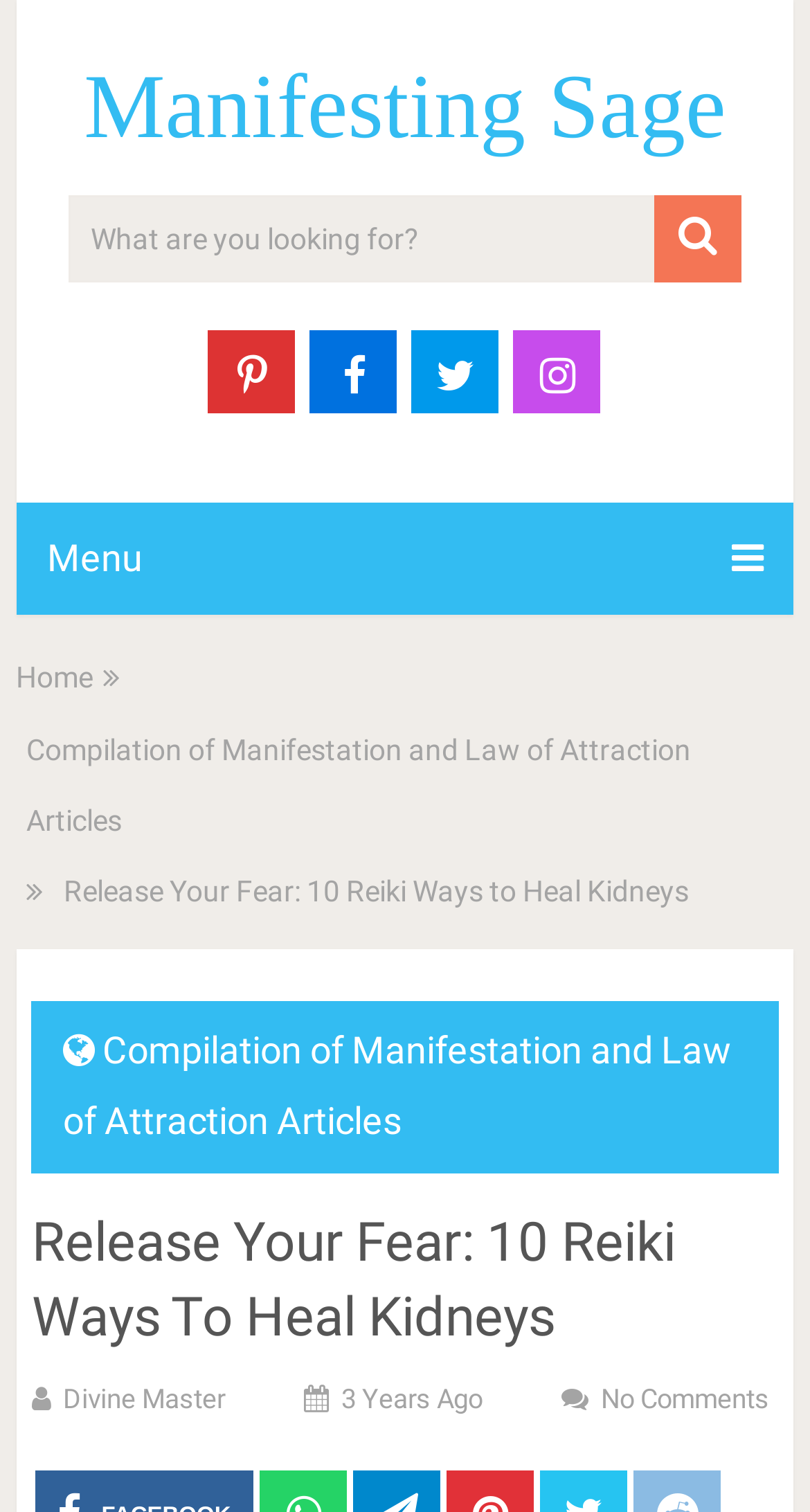What is the website's name?
Please provide a single word or phrase based on the screenshot.

Manifesting Sage